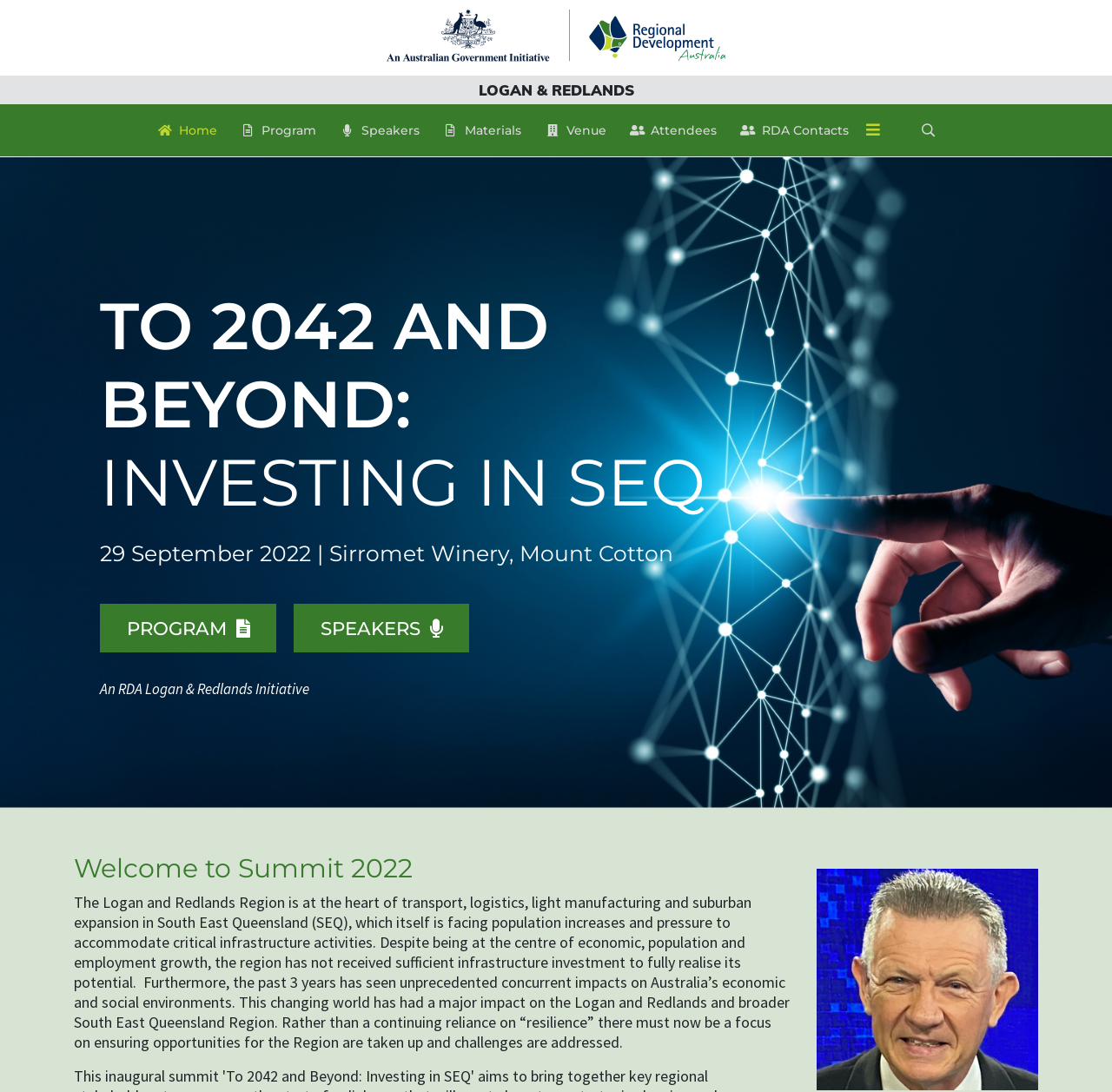Specify the bounding box coordinates of the area to click in order to follow the given instruction: "Check Speakers."

[0.294, 0.095, 0.387, 0.143]